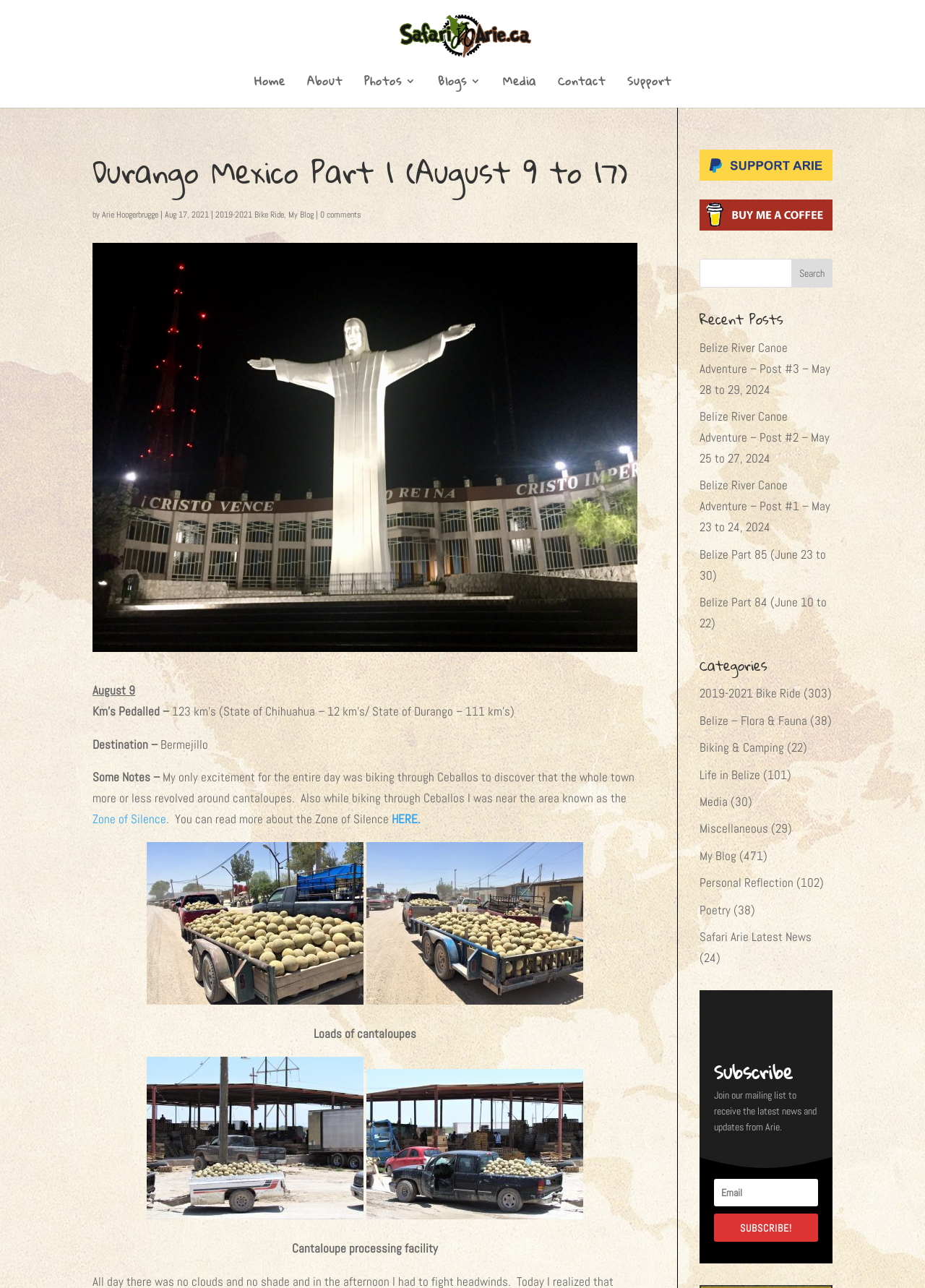What is the category with the most posts?
Provide a concise answer using a single word or phrase based on the image.

My Blog